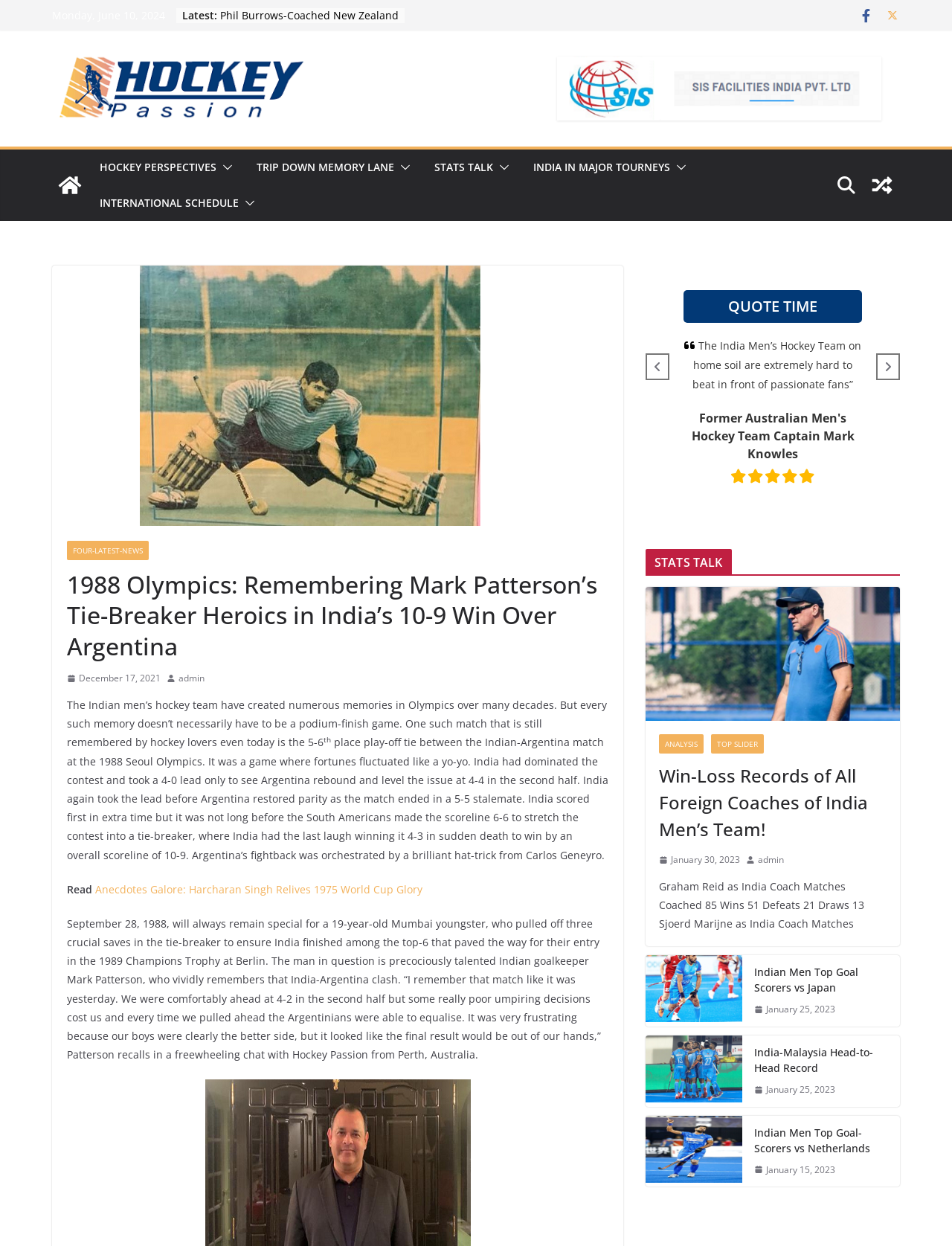Given the following UI element description: "parent_node: Buy a domain", find the bounding box coordinates in the webpage screenshot.

None